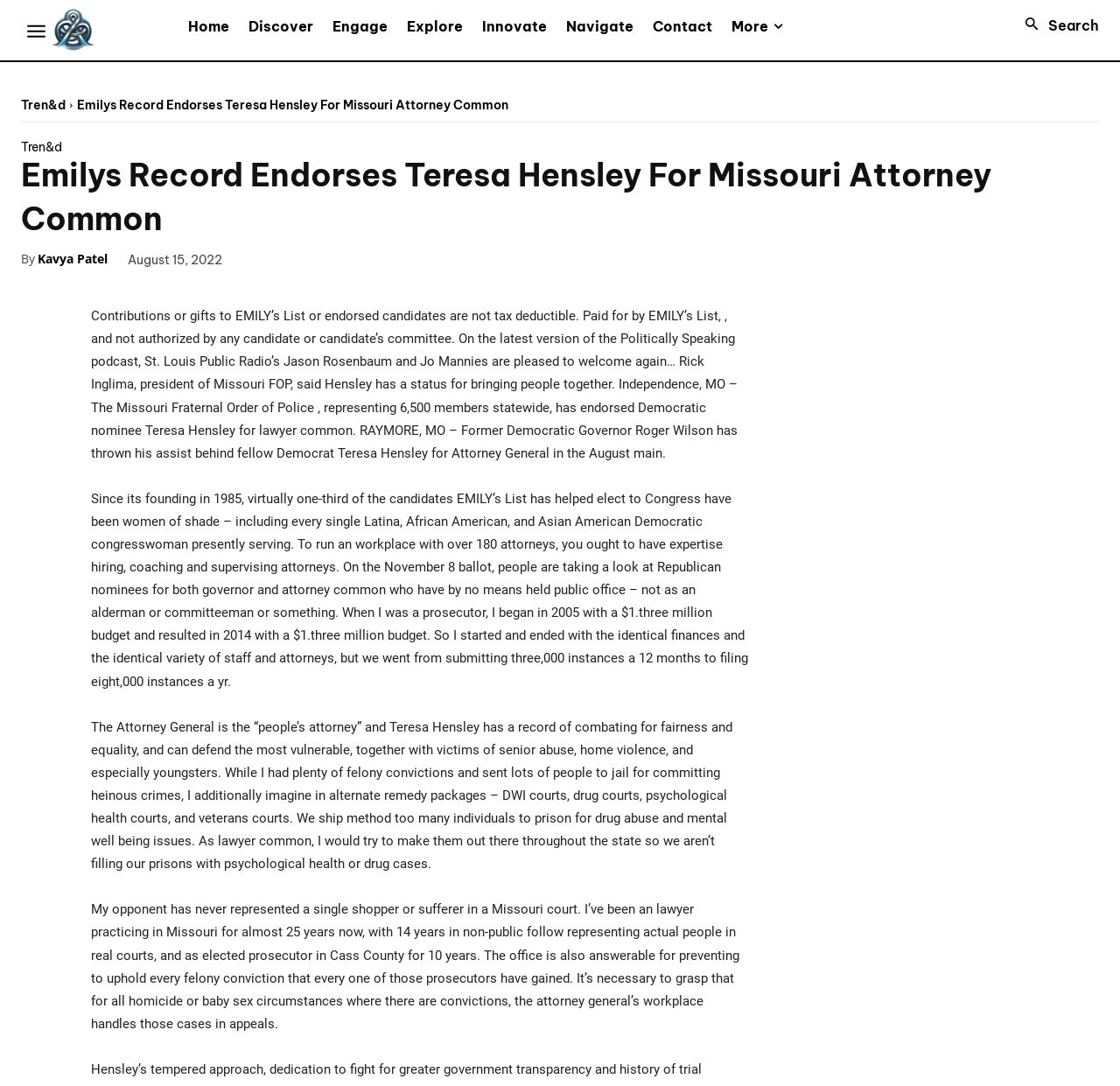Please identify the bounding box coordinates of the element I need to click to follow this instruction: "Click the 'Search' button".

[0.906, 0.008, 0.981, 0.039]